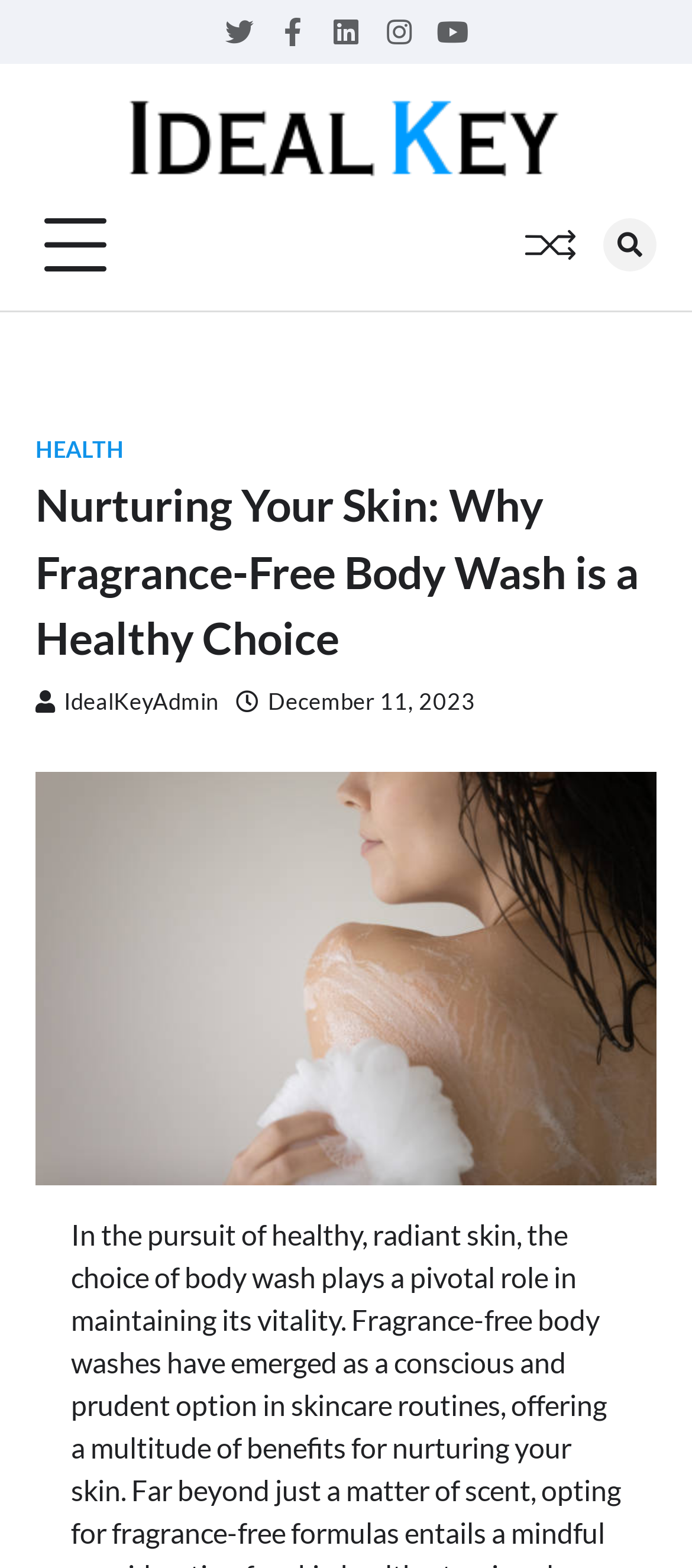Determine the bounding box coordinates of the region to click in order to accomplish the following instruction: "View the article posted by IdealKeyAdmin". Provide the coordinates as four float numbers between 0 and 1, specifically [left, top, right, bottom].

[0.051, 0.44, 0.315, 0.457]